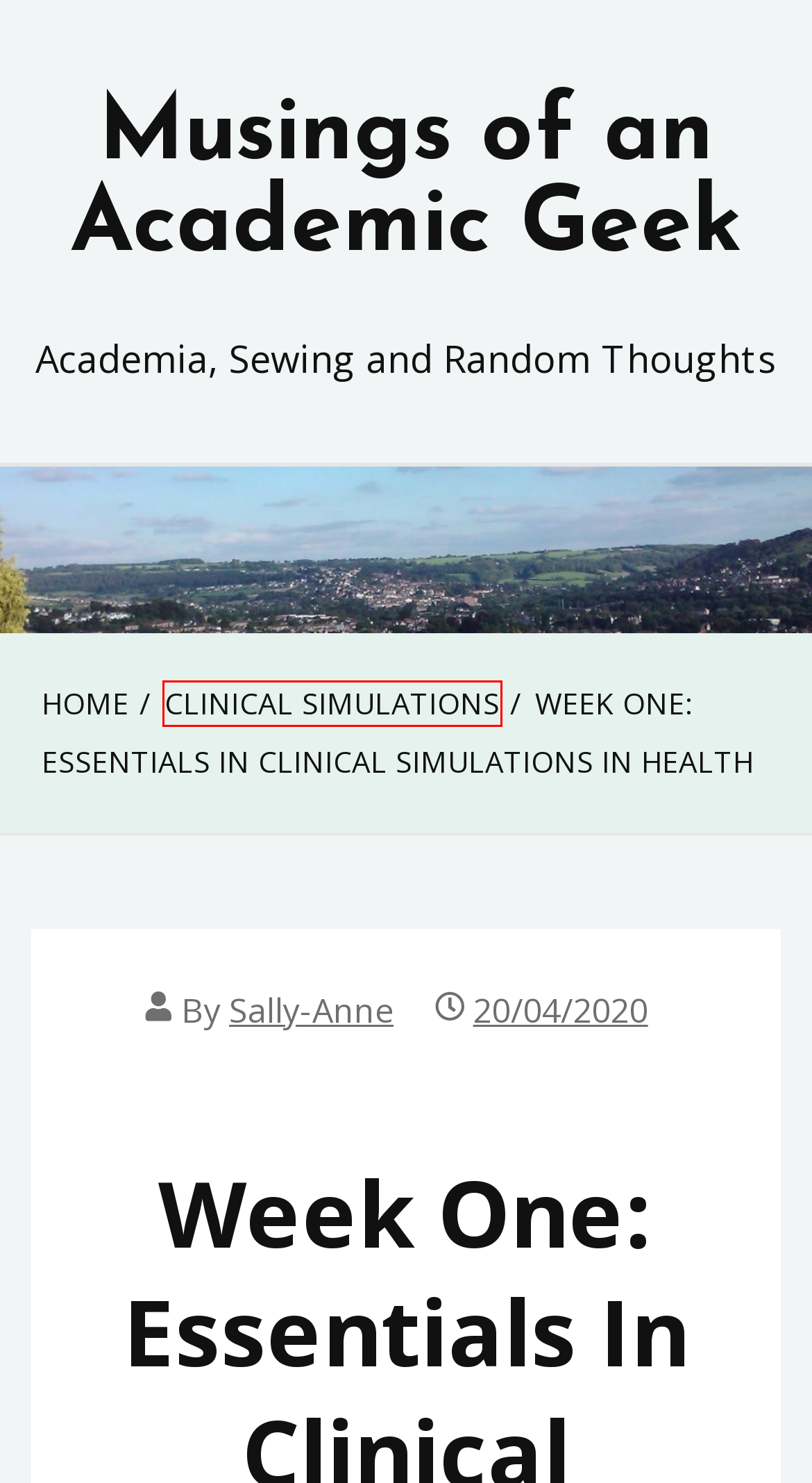Examine the screenshot of a webpage featuring a red bounding box and identify the best matching webpage description for the new page that results from clicking the element within the box. Here are the options:
A. Sally-Anne – Musings of an Academic Geek
B. Mental Health – Musings of an Academic Geek
C. Pattern Adjustments – Musings of an Academic Geek
D. Real Life – Musings of an Academic Geek
E. Simplicity – Musings of an Academic Geek
F. Being seen and imposture syndrome… – Musings of an Academic Geek
G. Clinical Simulations – Musings of an Academic Geek
H. Musings of an Academic Geek – Academia, Sewing and Random Thoughts

G